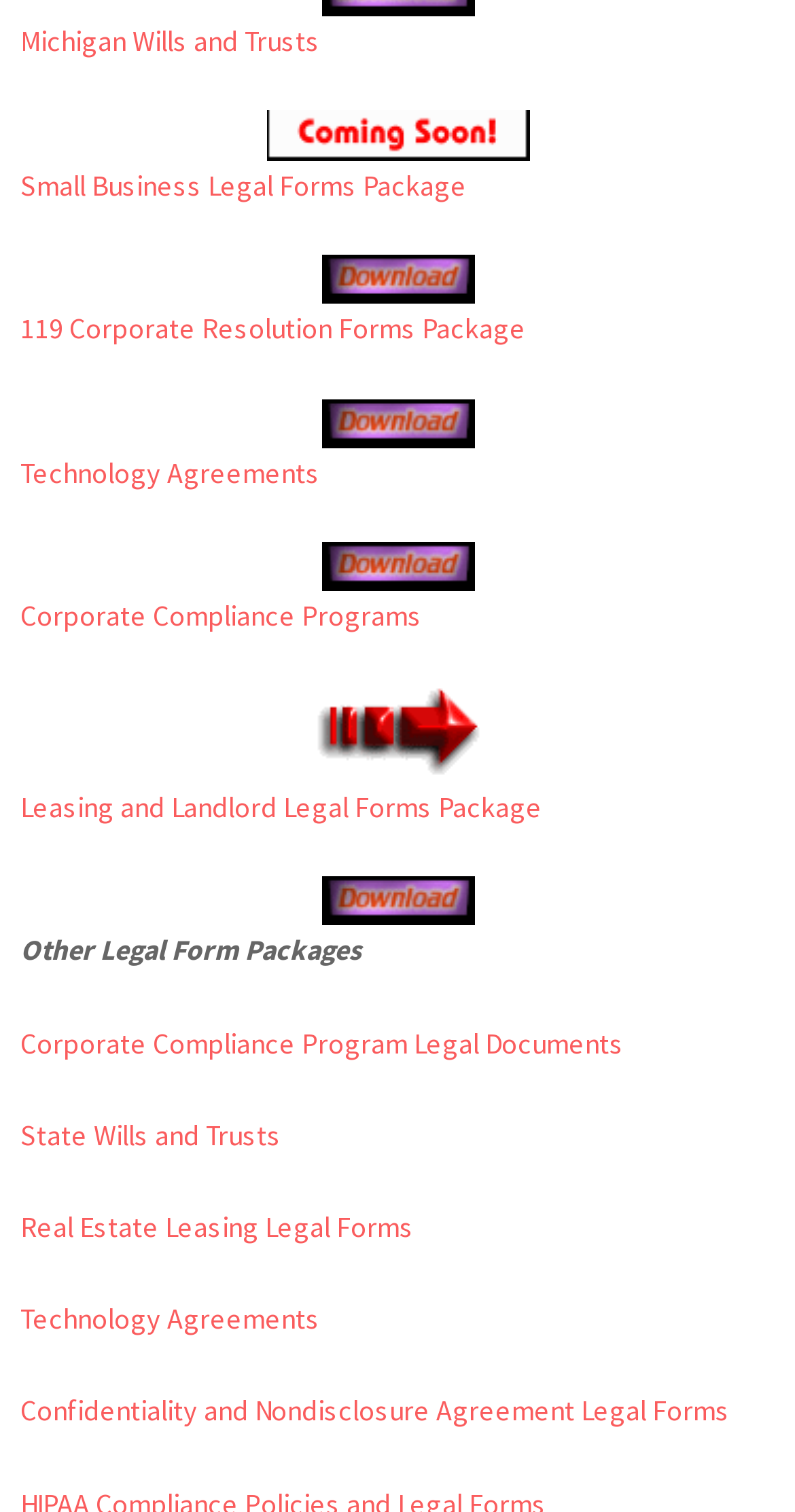Using a single word or phrase, answer the following question: 
How many legal form packages are listed?

11